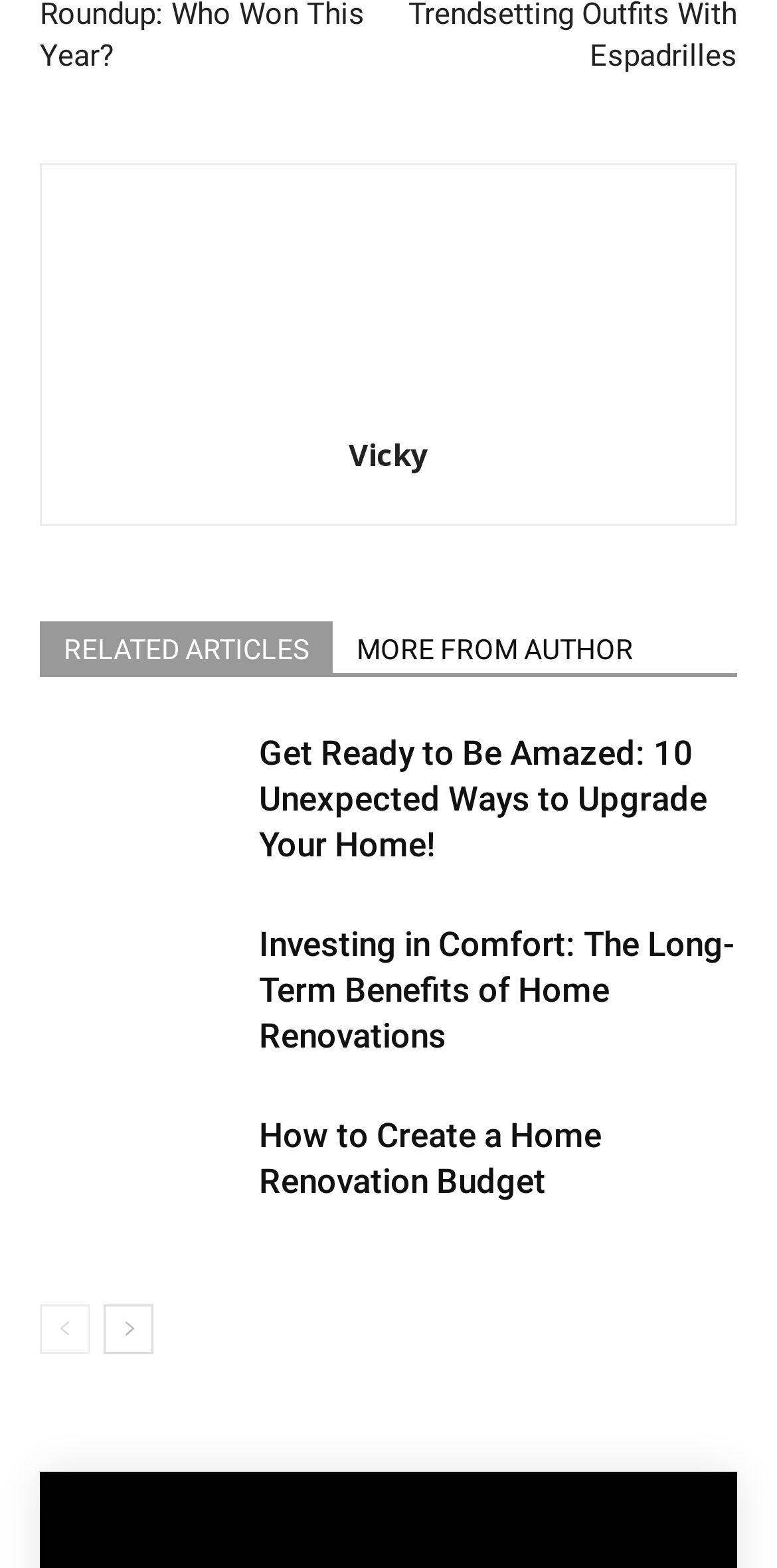Pinpoint the bounding box coordinates of the area that must be clicked to complete this instruction: "go to next page".

[0.133, 0.832, 0.197, 0.864]